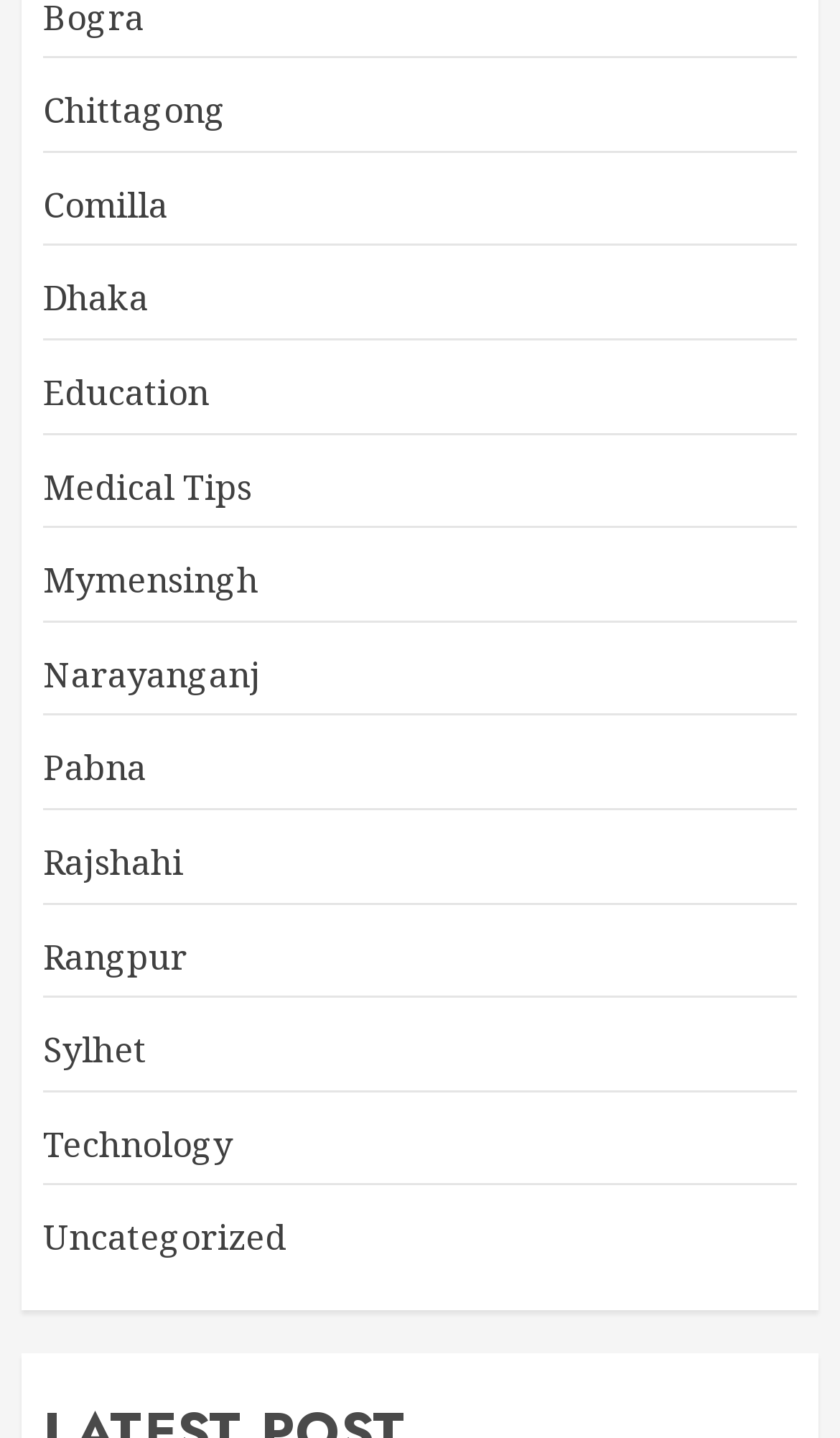What is the first city listed?
Answer the question using a single word or phrase, according to the image.

Chittagong